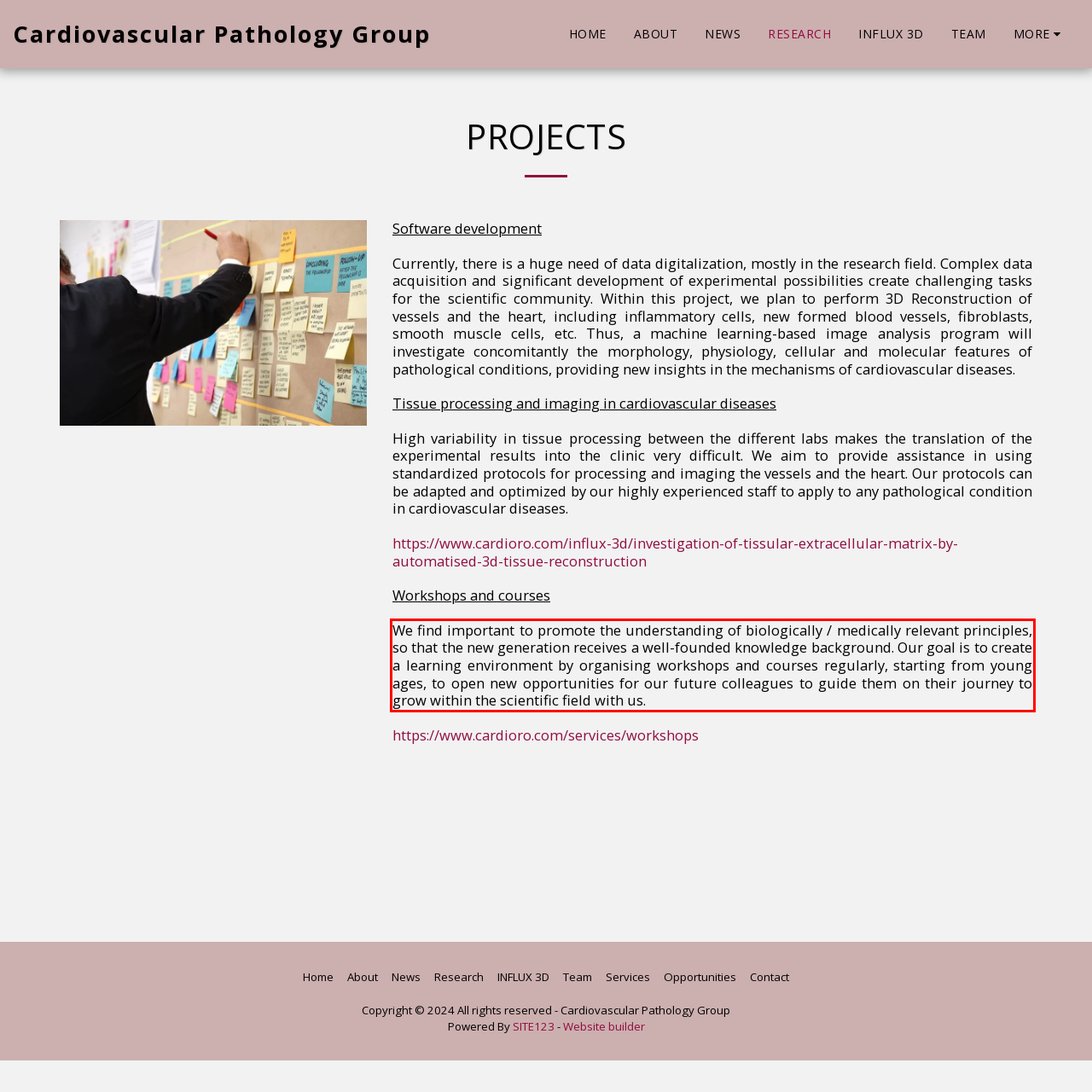Within the screenshot of the webpage, locate the red bounding box and use OCR to identify and provide the text content inside it.

We find important to promote the understanding of biologically / medically relevant principles, so that the new generation receives a well-founded knowledge background. Our goal is to create a learning environment by organising workshops and courses regularly, starting from young ages, to open new opportunities for our future colleagues to guide them on their journey to grow within the scientific field with us.